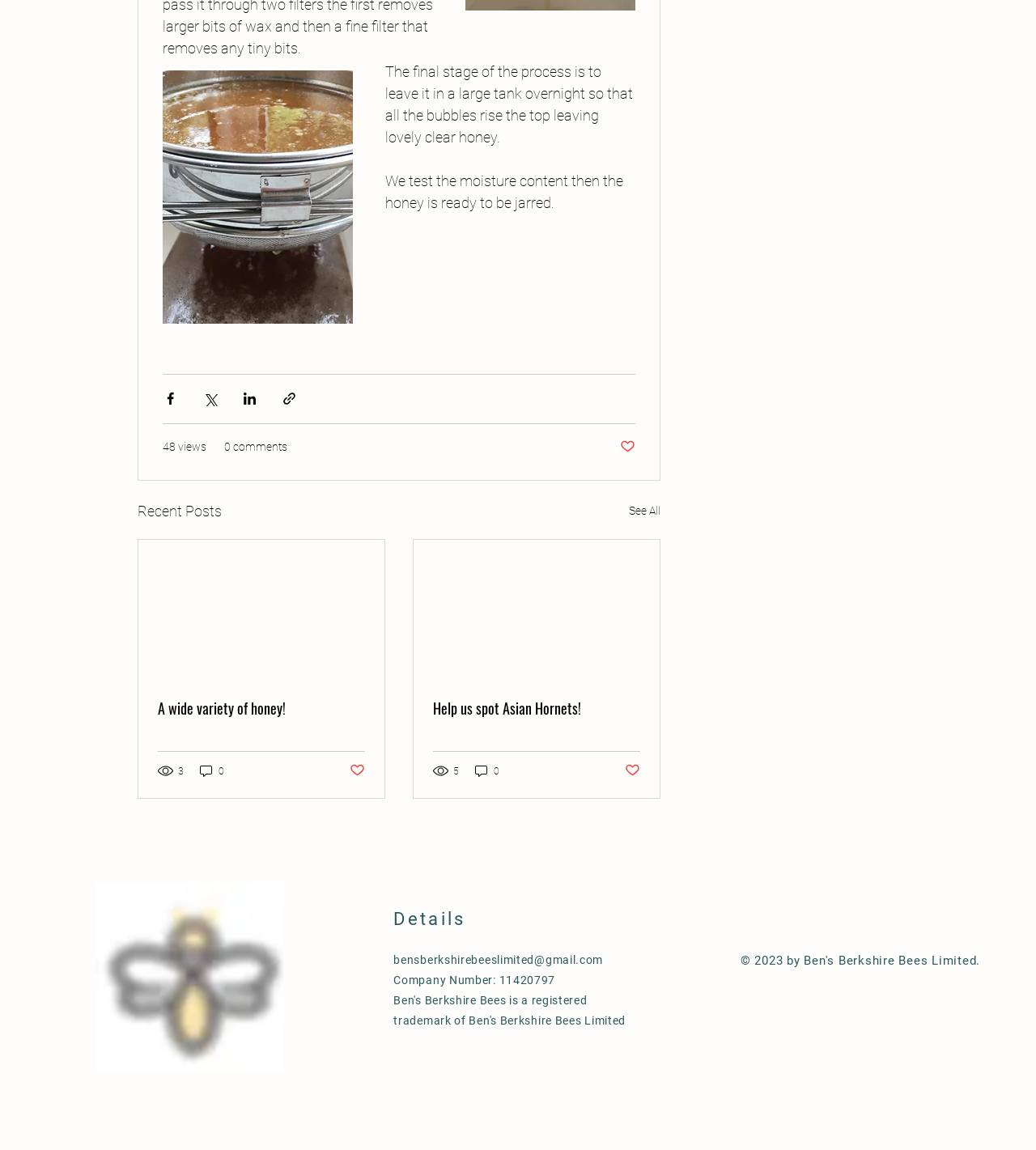Locate the bounding box coordinates of the element to click to perform the following action: 'See all recent posts'. The coordinates should be given as four float values between 0 and 1, in the form of [left, top, right, bottom].

[0.607, 0.434, 0.638, 0.454]